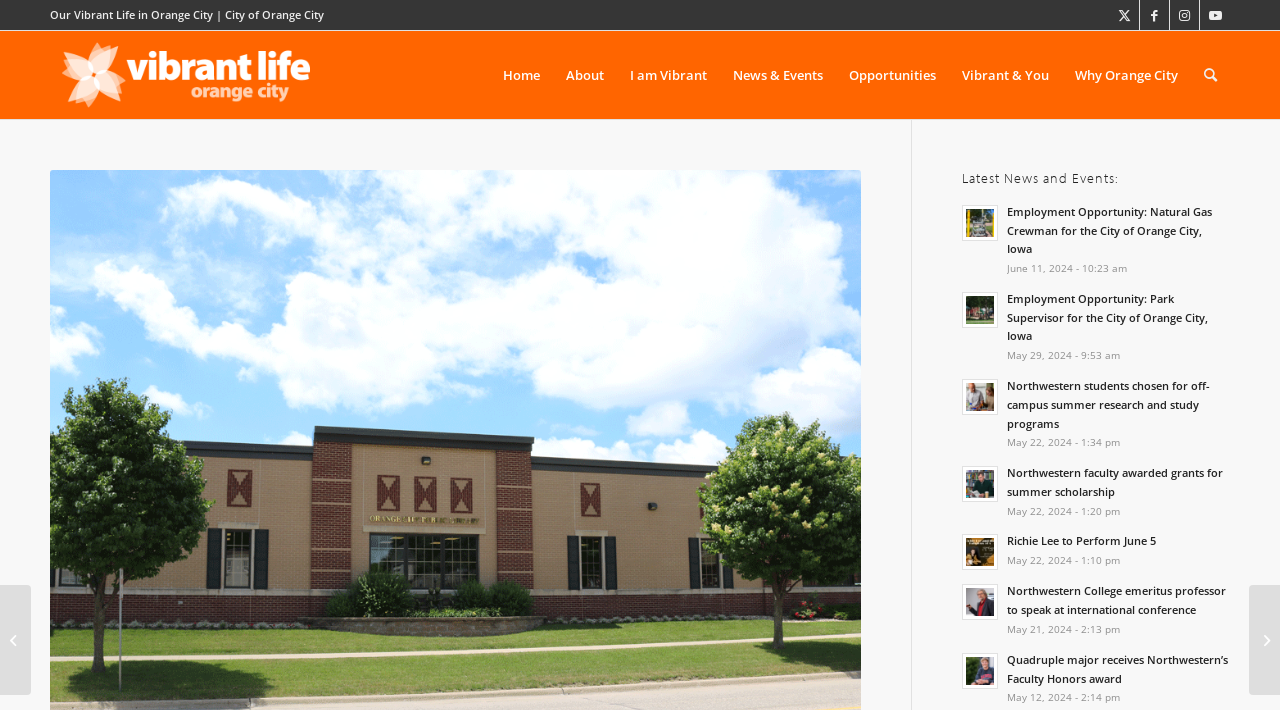Answer the question below using just one word or a short phrase: 
How many social media links are at the top of the page?

4